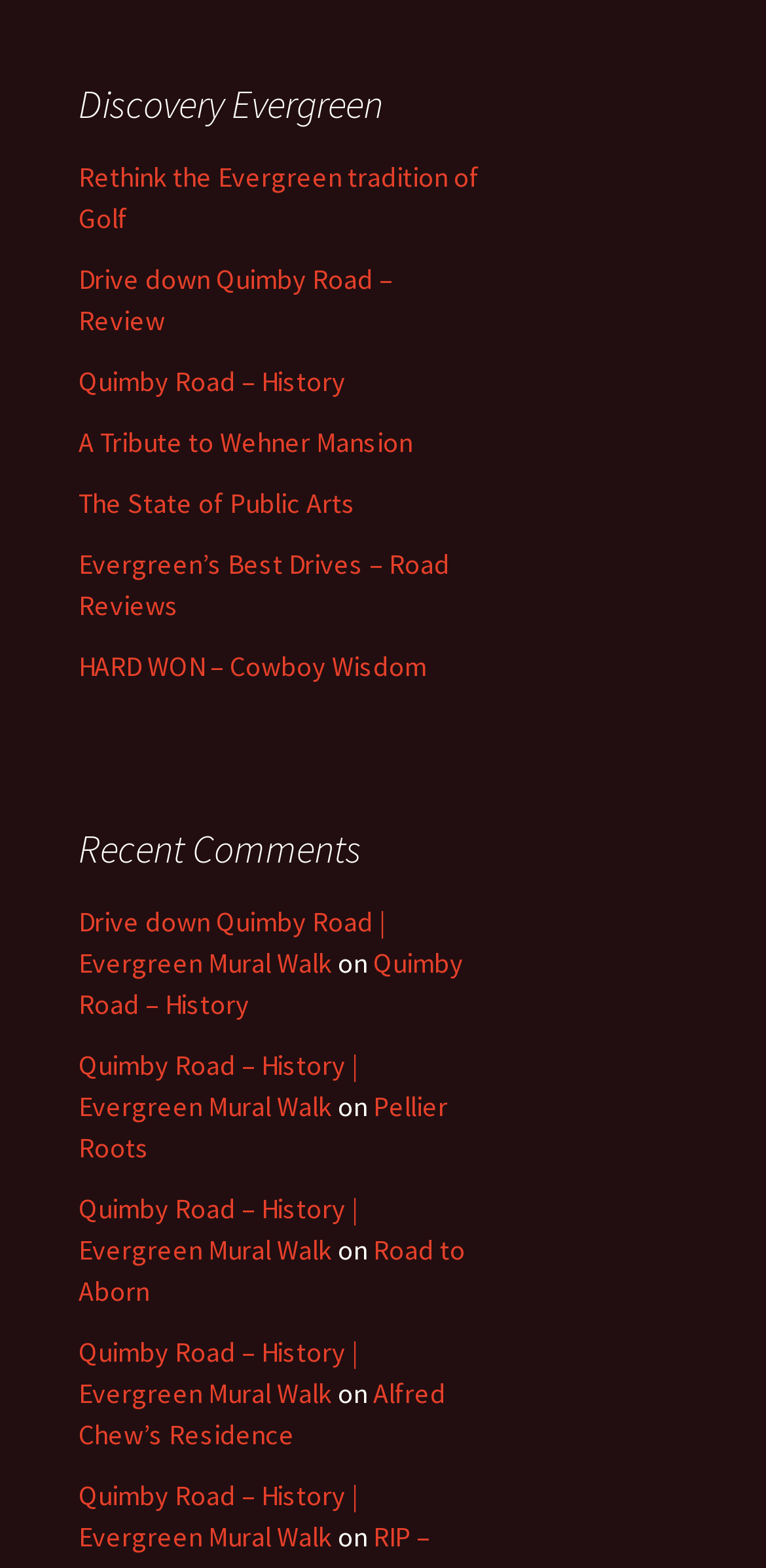Locate the bounding box coordinates of the clickable area needed to fulfill the instruction: "View AUCHU YouTube Channel".

None